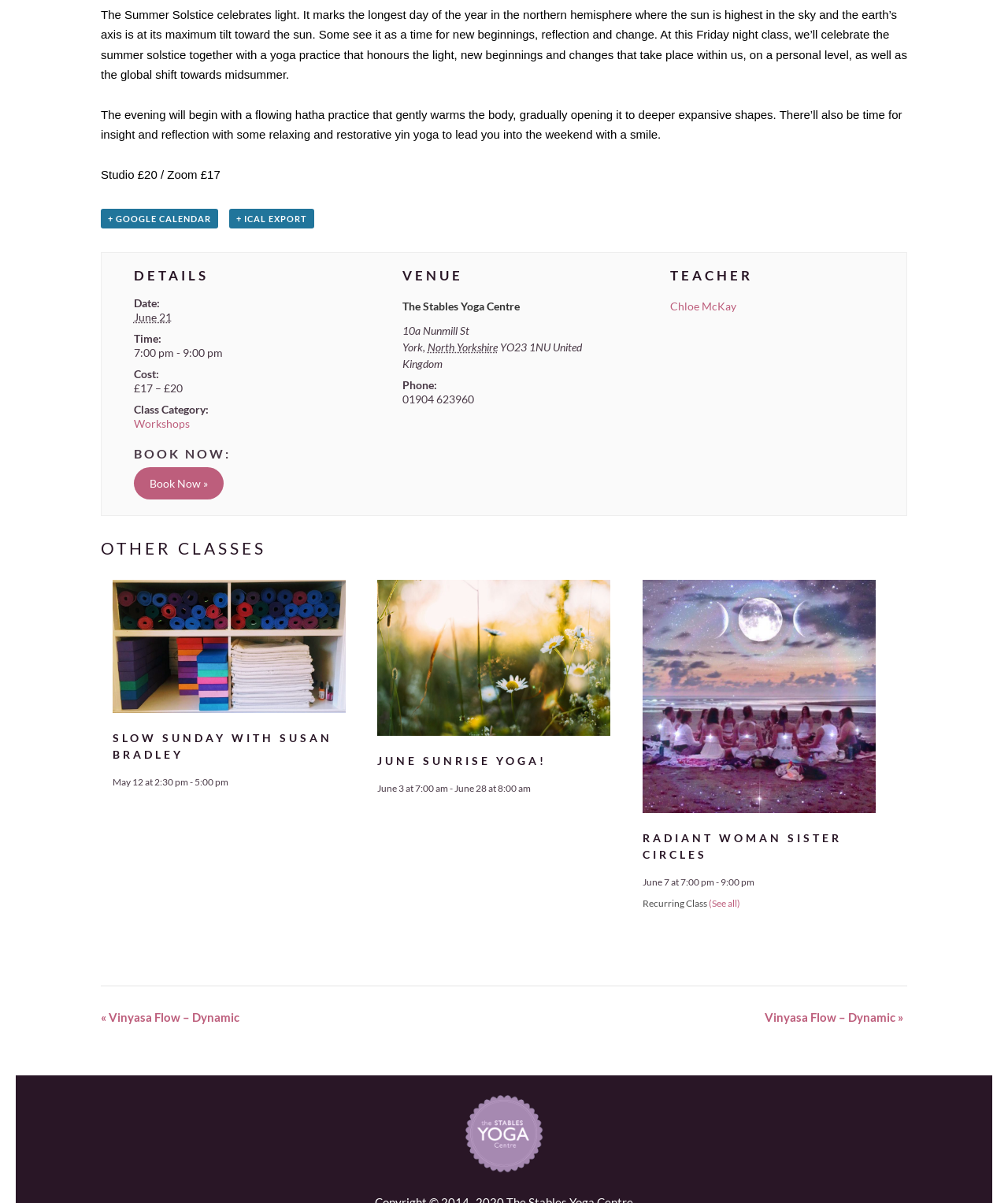Provide the bounding box coordinates of the HTML element described by the text: "Book Now »". The coordinates should be in the format [left, top, right, bottom] with values between 0 and 1.

[0.133, 0.388, 0.222, 0.415]